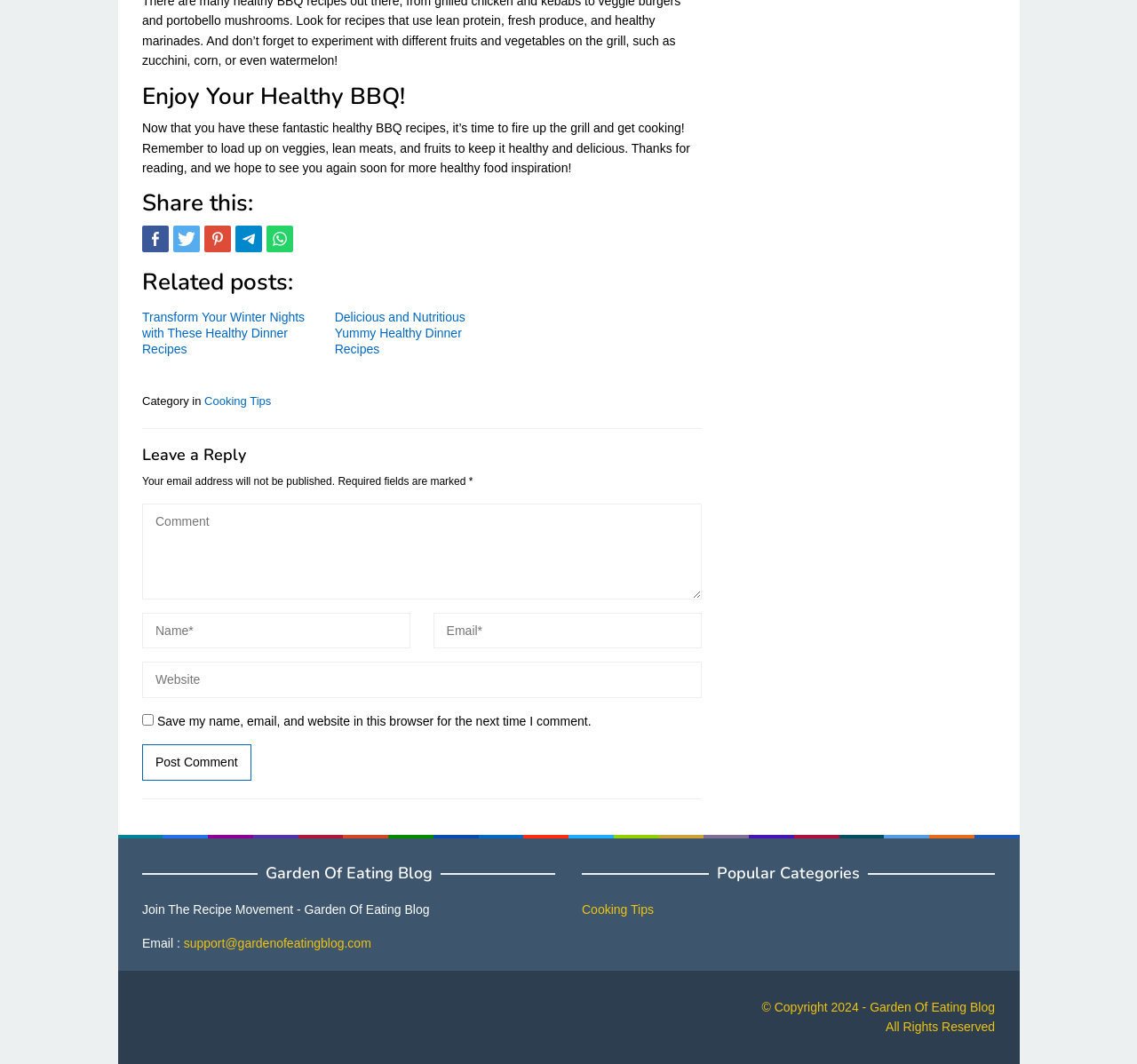Identify the bounding box coordinates for the UI element mentioned here: "support@gardenofeatingblog.com". Provide the coordinates as four float values between 0 and 1, i.e., [left, top, right, bottom].

[0.161, 0.88, 0.326, 0.893]